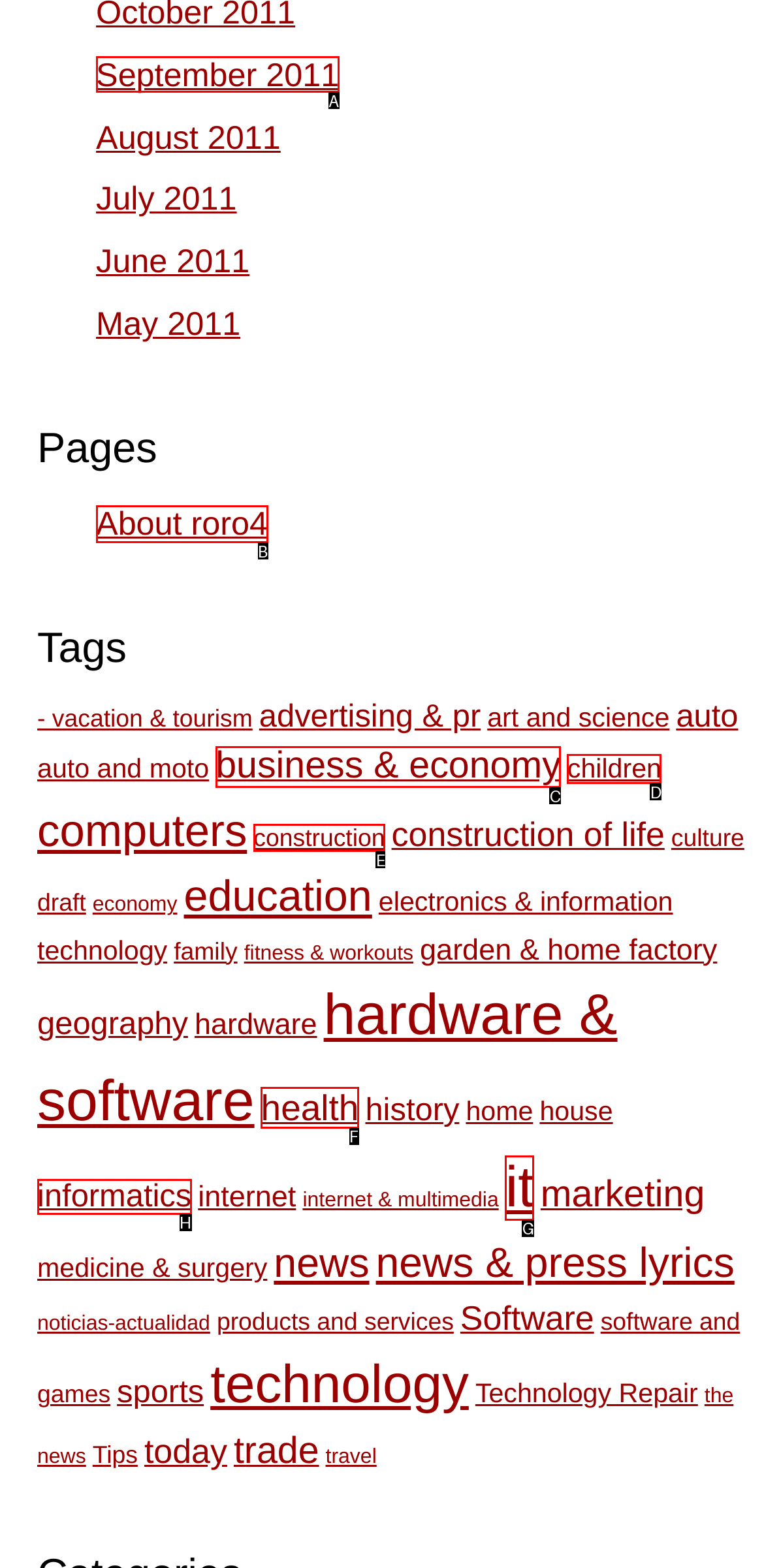Choose the HTML element that needs to be clicked for the given task: View posts from September 2011 Respond by giving the letter of the chosen option.

A